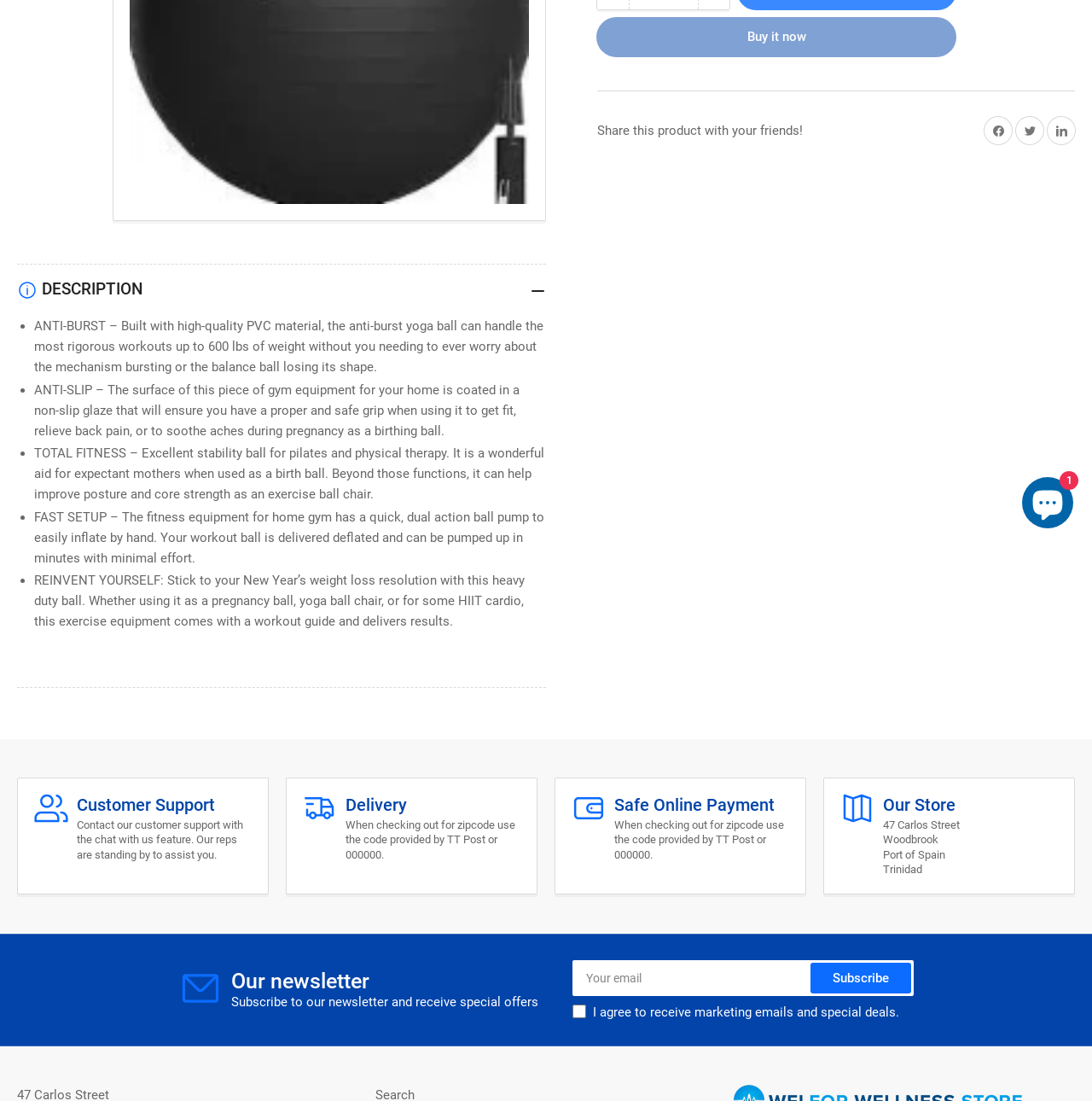Extract the bounding box coordinates for the UI element described by the text: "Share on Twitter". The coordinates should be in the form of [left, top, right, bottom] with values between 0 and 1.

[0.93, 0.137, 0.955, 0.162]